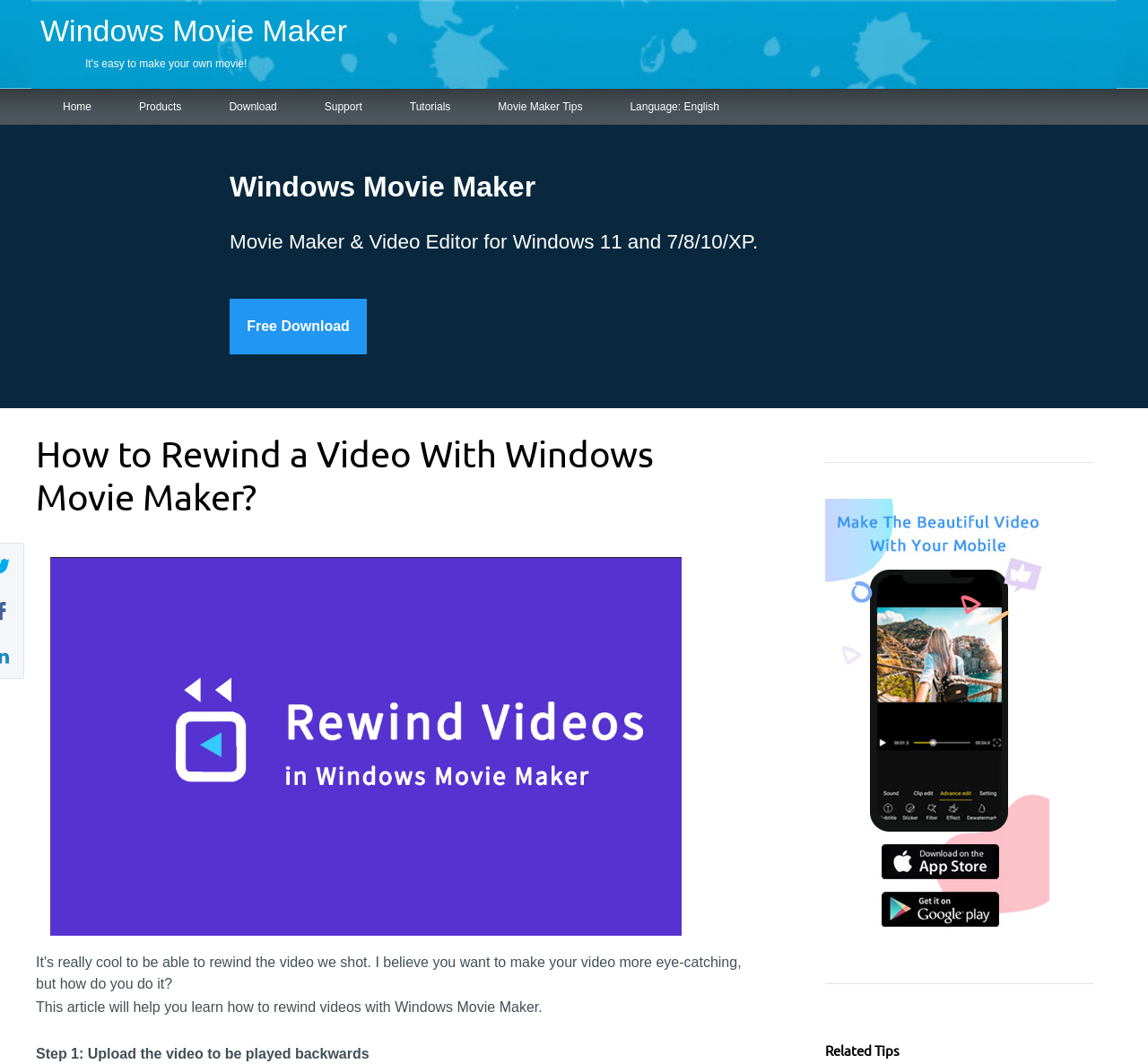What is the first step in rewinding a video?
Answer the question based on the image using a single word or a brief phrase.

Upload the video